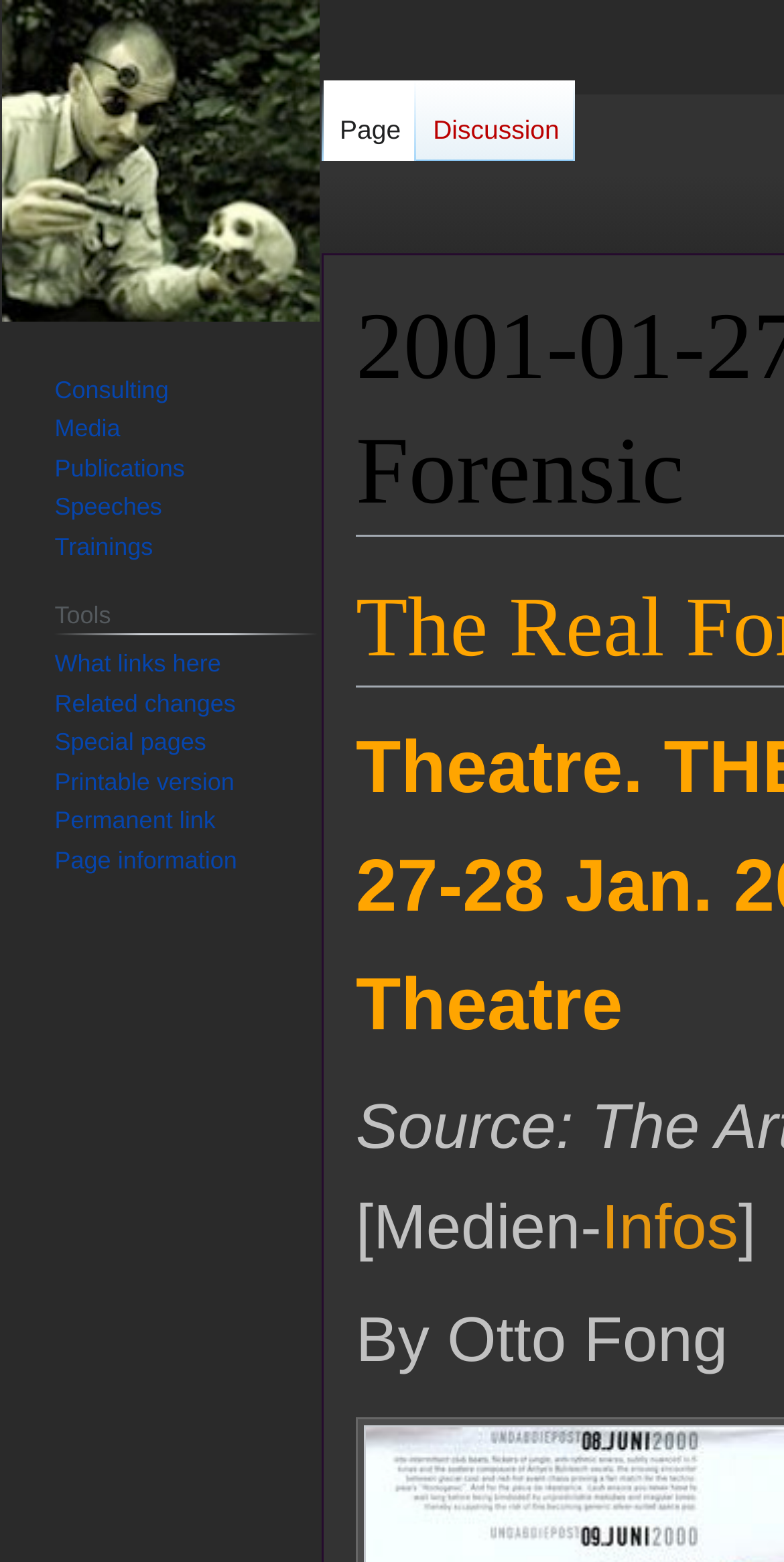Using the webpage screenshot, find the UI element described by title="Visit the main page". Provide the bounding box coordinates in the format (top-left x, top-left y, bottom-right x, bottom-right y), ensuring all values are floating point numbers between 0 and 1.

[0.0, 0.0, 0.41, 0.206]